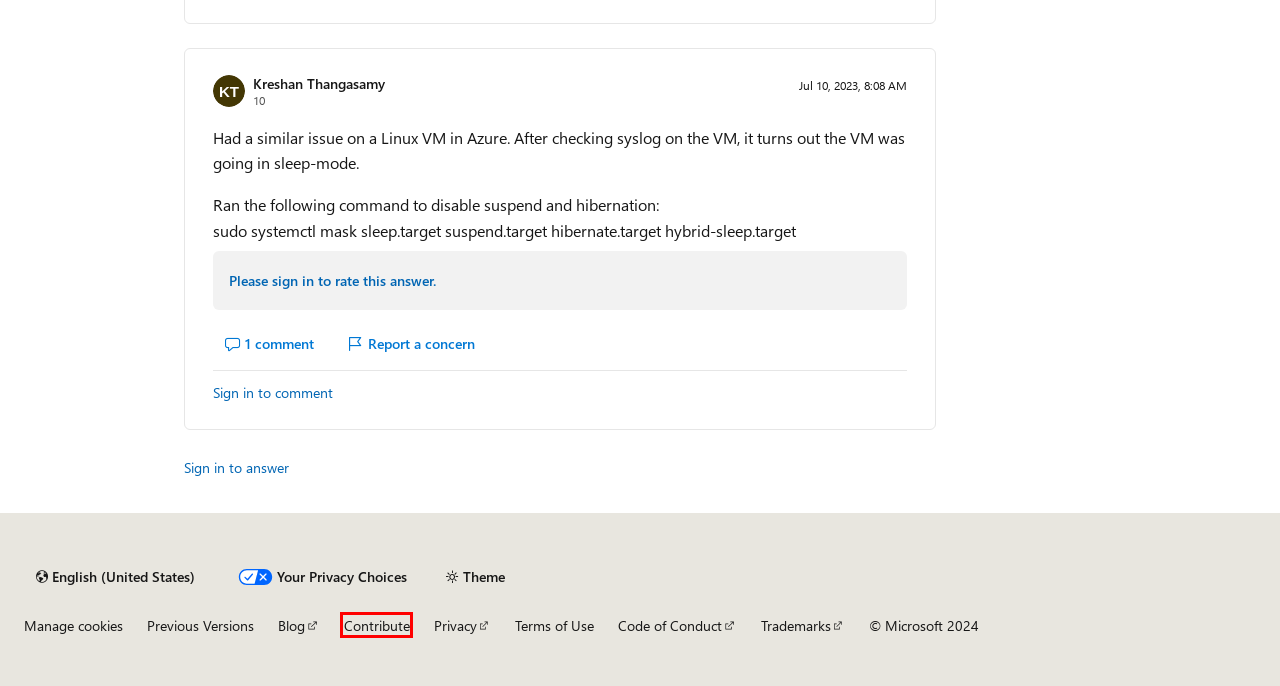You are provided with a screenshot of a webpage highlighting a UI element with a red bounding box. Choose the most suitable webpage description that matches the new page after clicking the element in the bounding box. Here are the candidates:
A. Trademark and Brand Guidelines | Microsoft Legal
B. Terms of Use | Microsoft Learn
C. Microsoft previous versions of technical documentation | Microsoft Learn
D. Microsoft Q&A Code of Conduct | Microsoft Learn
E. Contribute to Microsoft Learn - Contributor guide | Microsoft Learn
F. Disable or remove the provisioning agent - Azure Virtual Machines | Microsoft Learn
G. Your home for Microsoft Build
H. Profile | Microsoft Learn

E